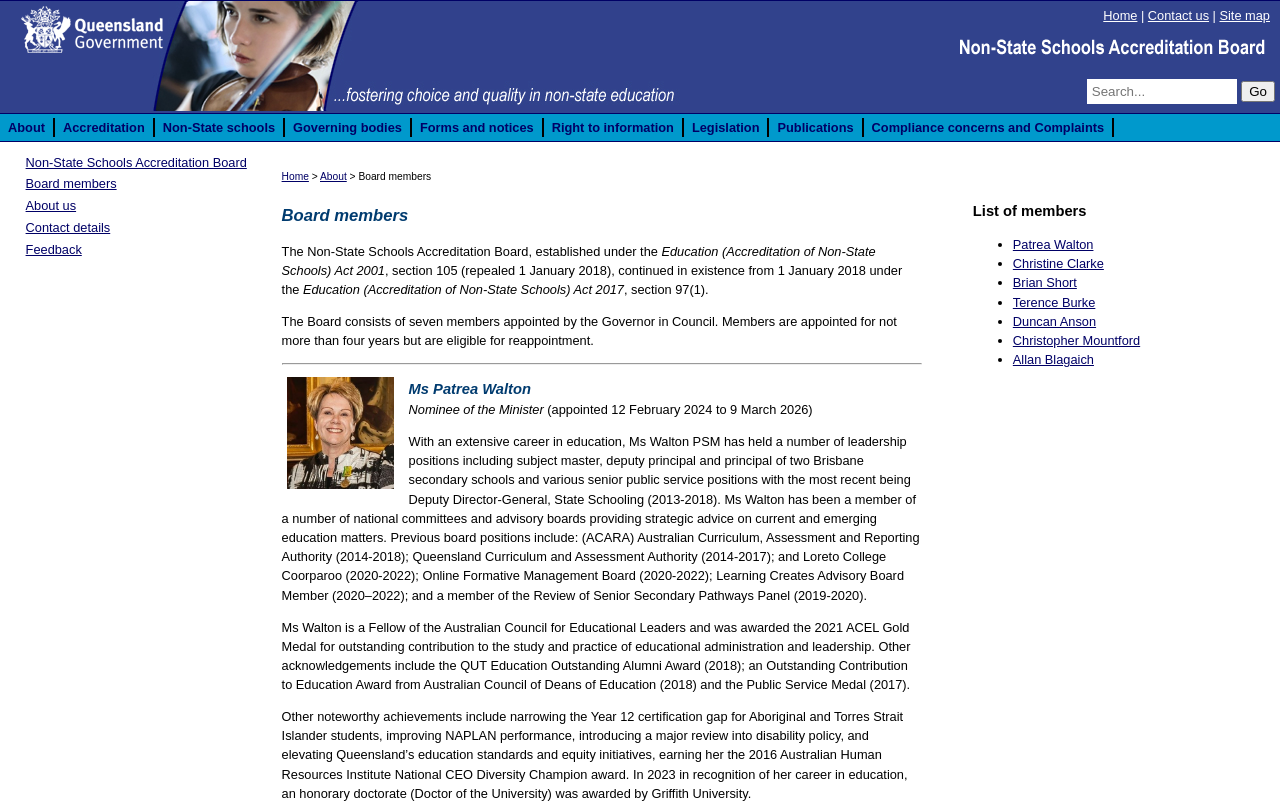From the details in the image, provide a thorough response to the question: What is the name of the board?

The name of the board can be found in the heading element with the text 'Non-State Schools Accreditation Board' which is located at the top of the webpage.